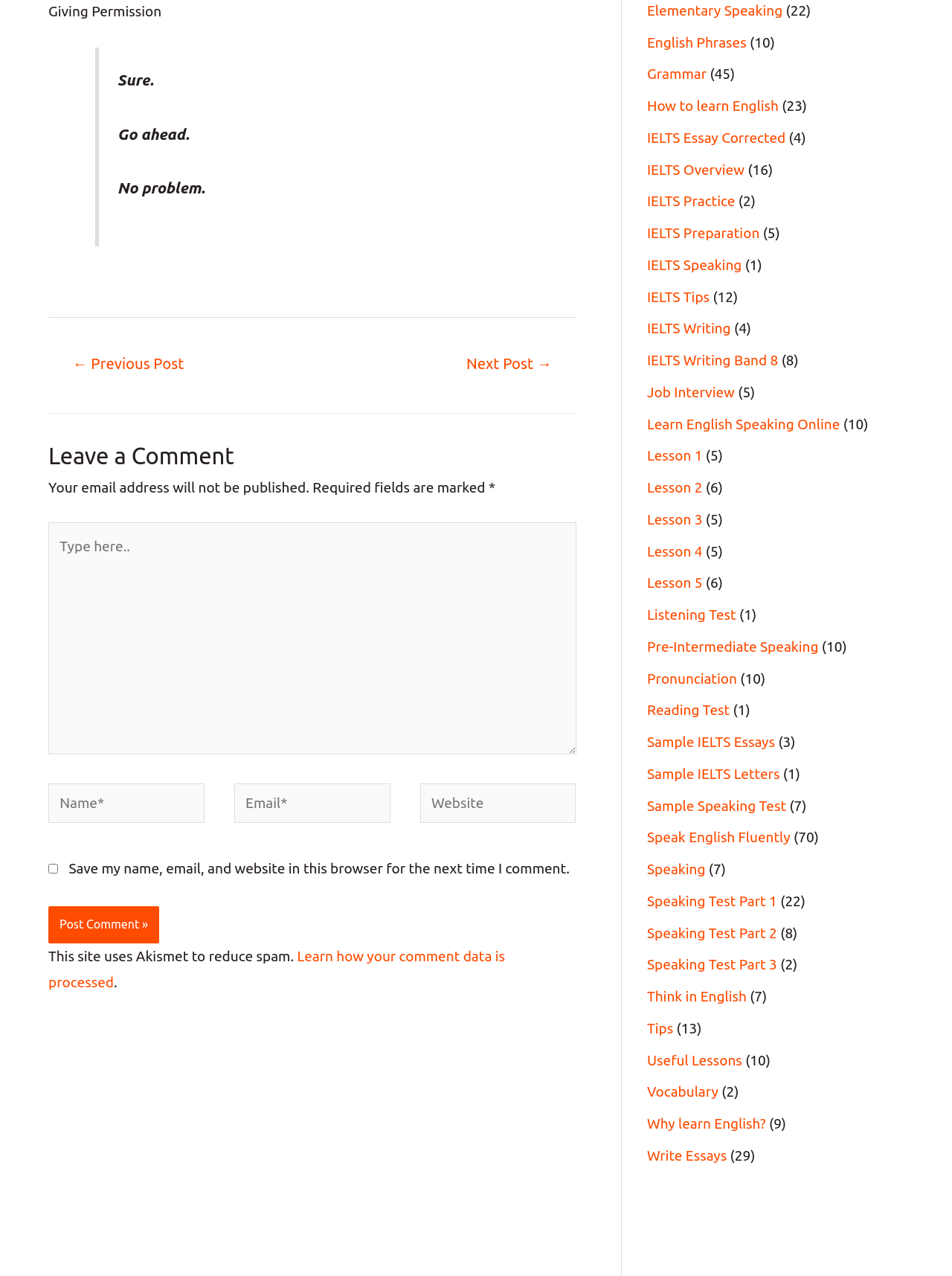Identify the bounding box coordinates for the region to click in order to carry out this instruction: "Type in the 'Name*' field". Provide the coordinates using four float numbers between 0 and 1, formatted as [left, top, right, bottom].

[0.051, 0.614, 0.215, 0.645]